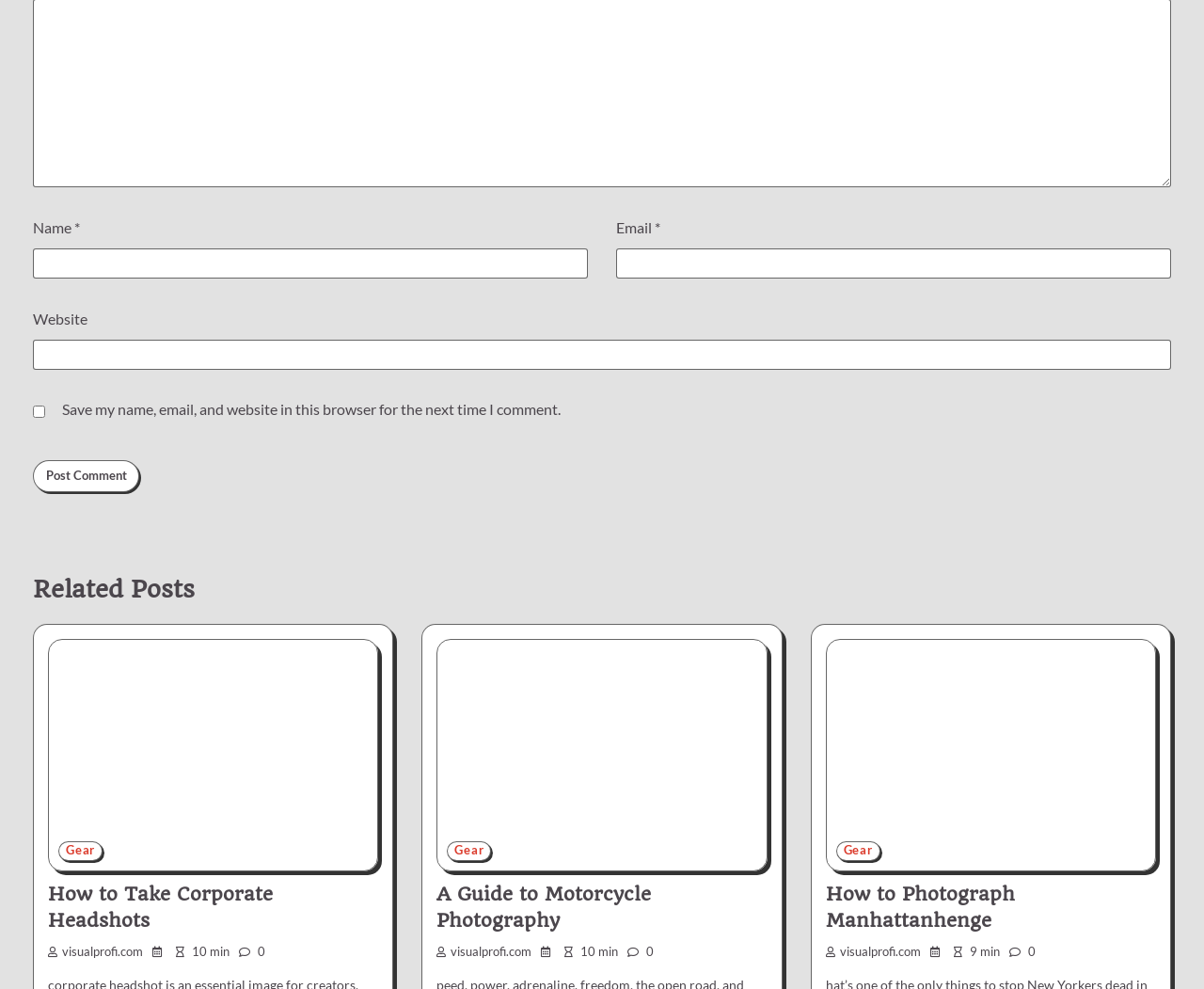Find the bounding box coordinates for the element that must be clicked to complete the instruction: "Enter your name". The coordinates should be four float numbers between 0 and 1, indicated as [left, top, right, bottom].

[0.027, 0.251, 0.488, 0.282]